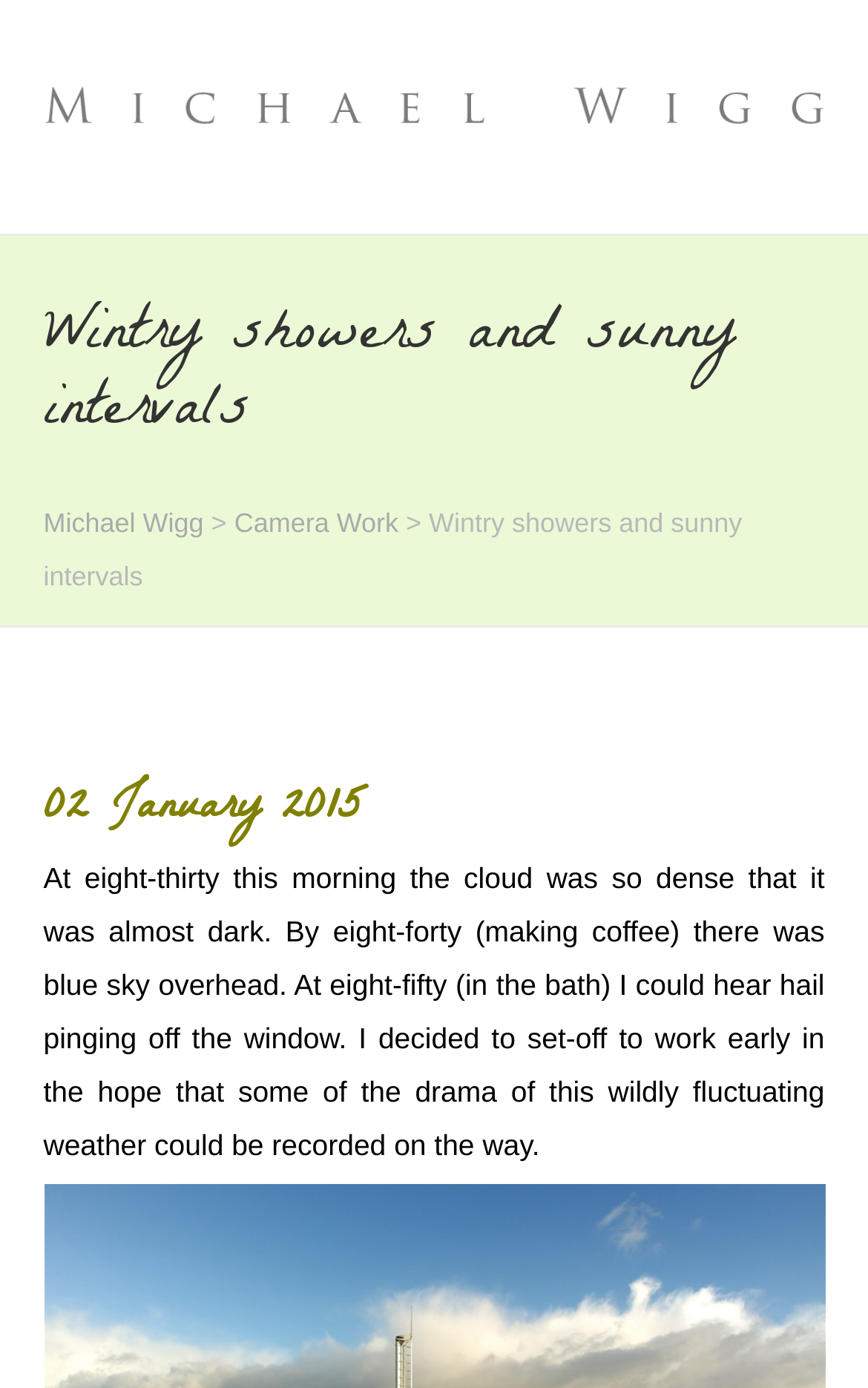What is the author's activity at 8:30?
Use the information from the screenshot to give a comprehensive response to the question.

The author mentions in the article text that 'By eight-forty (making coffee) there was blue sky overhead', which indicates that the author was making coffee at 8:30.